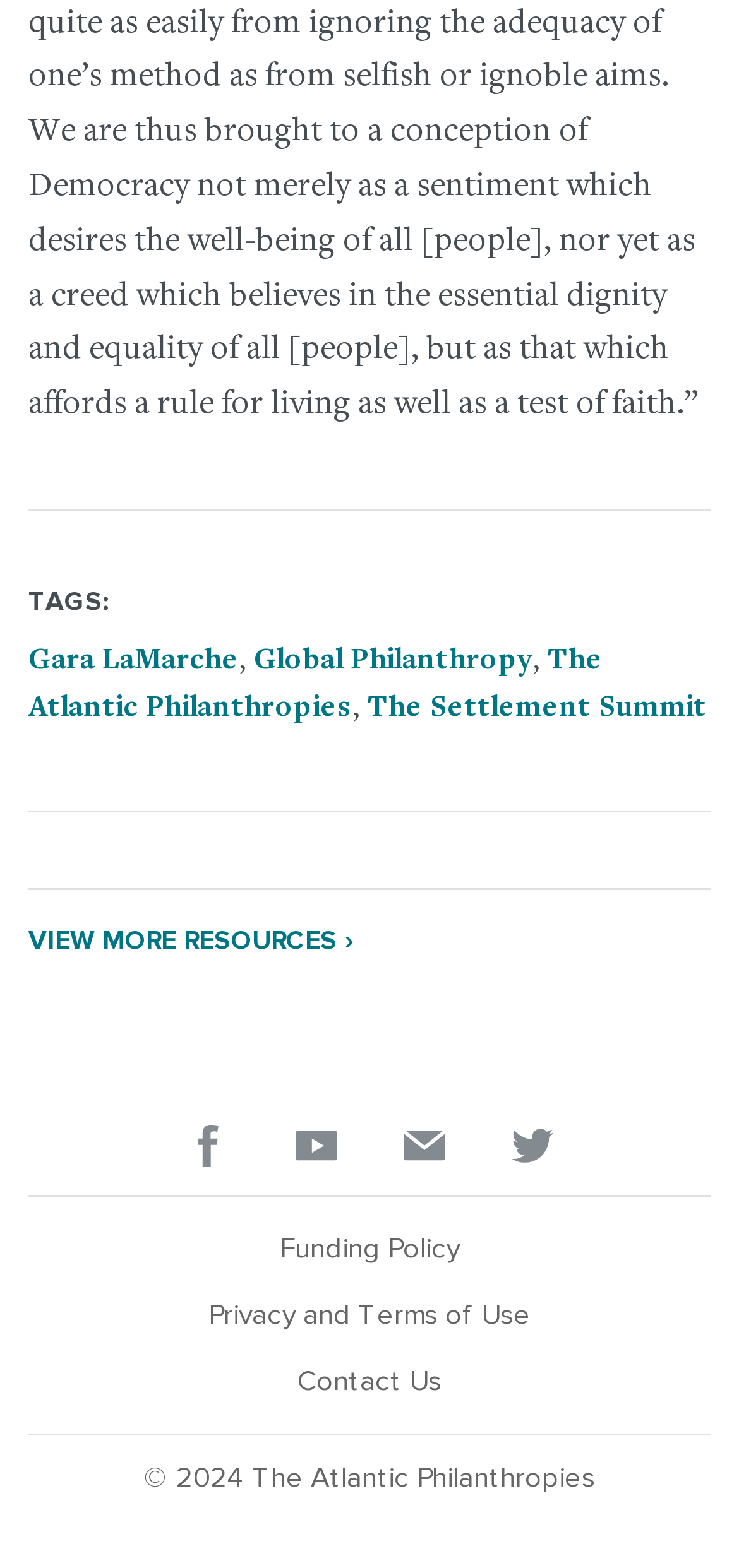Based on the element description: "aria-label="Sökord" name="query" placeholder="Search" title="Ange sökord"", identify the UI element and provide its bounding box coordinates. Use four float numbers between 0 and 1, [left, top, right, bottom].

None